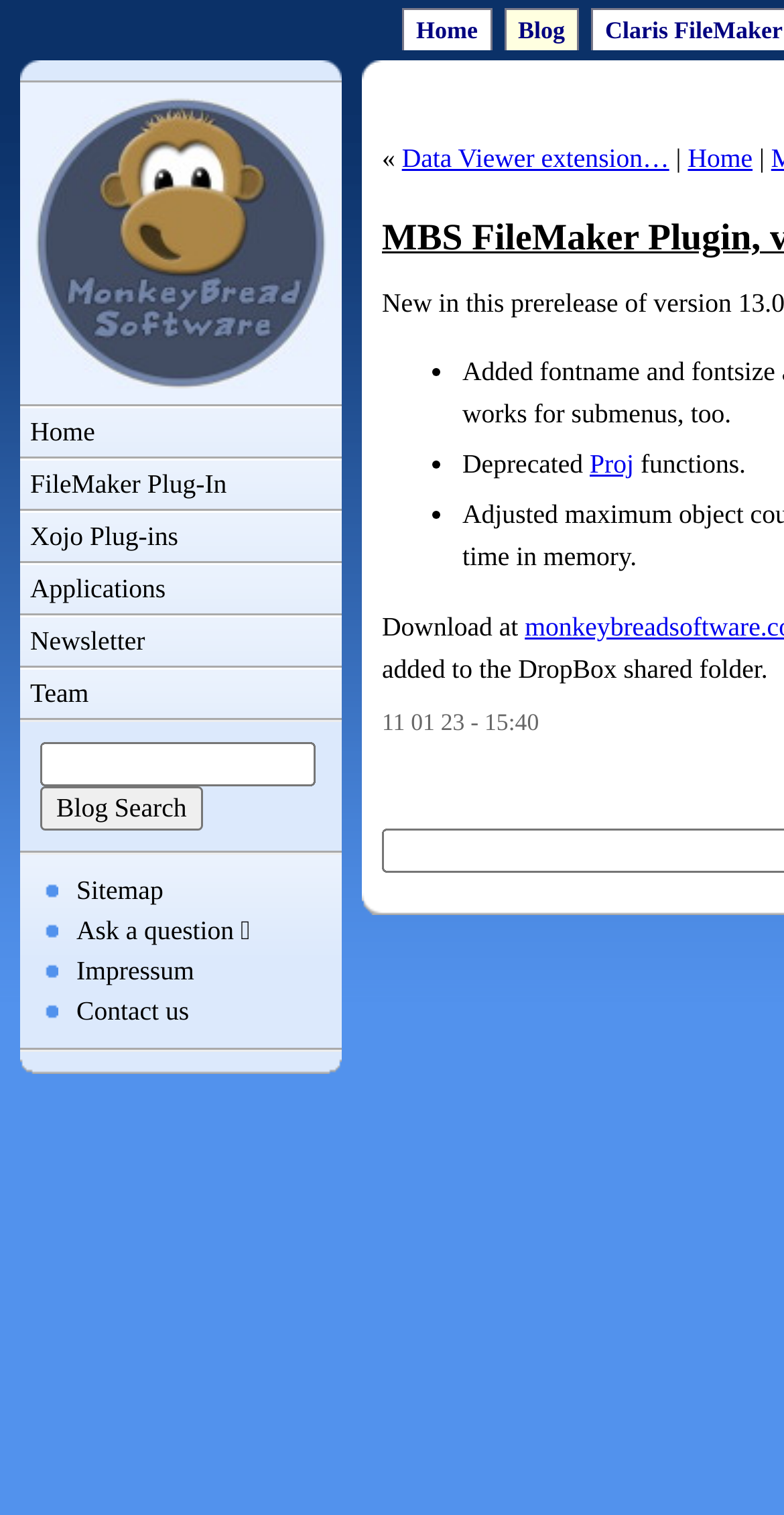How many list markers are in the blog post section?
Using the image, answer in one word or phrase.

3